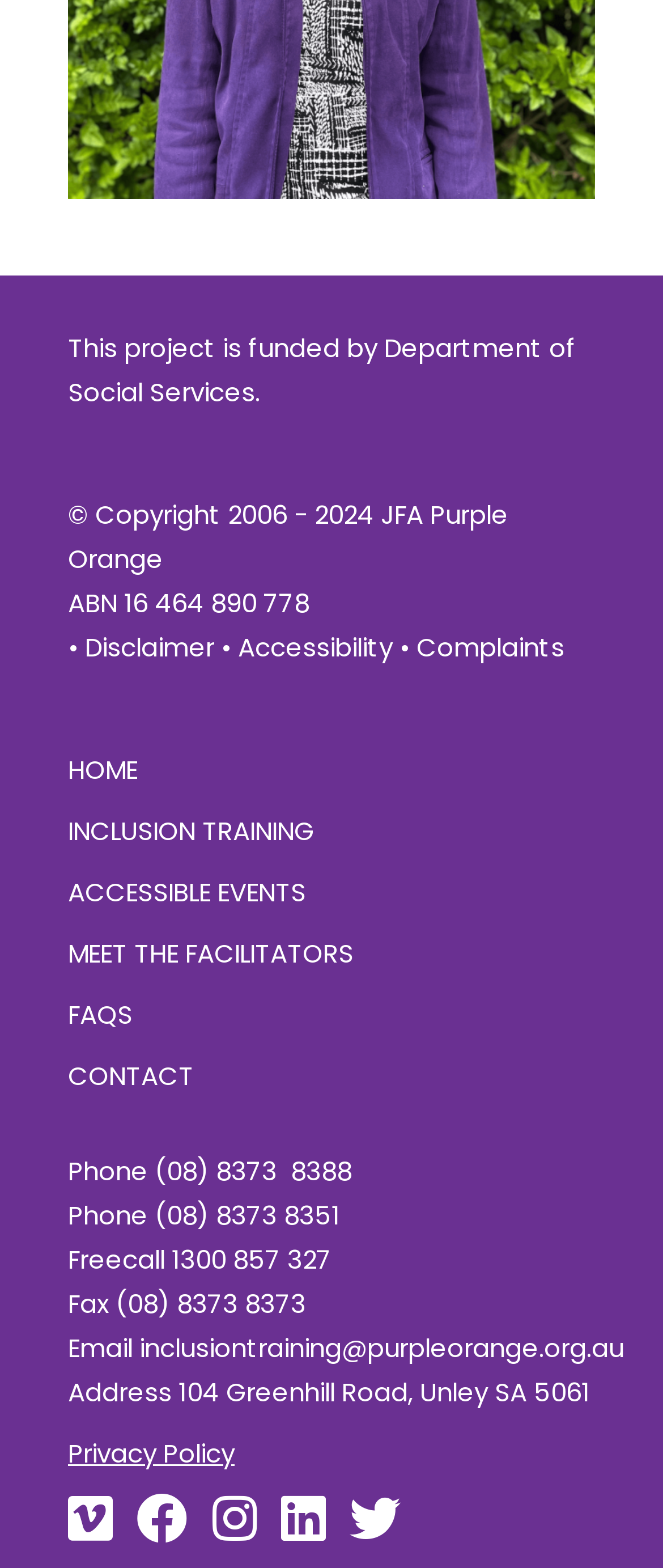Using the details from the image, please elaborate on the following question: What is the email address?

I found the email address in the contact information section, which is inclusiontraining@purpleorange.org.au.